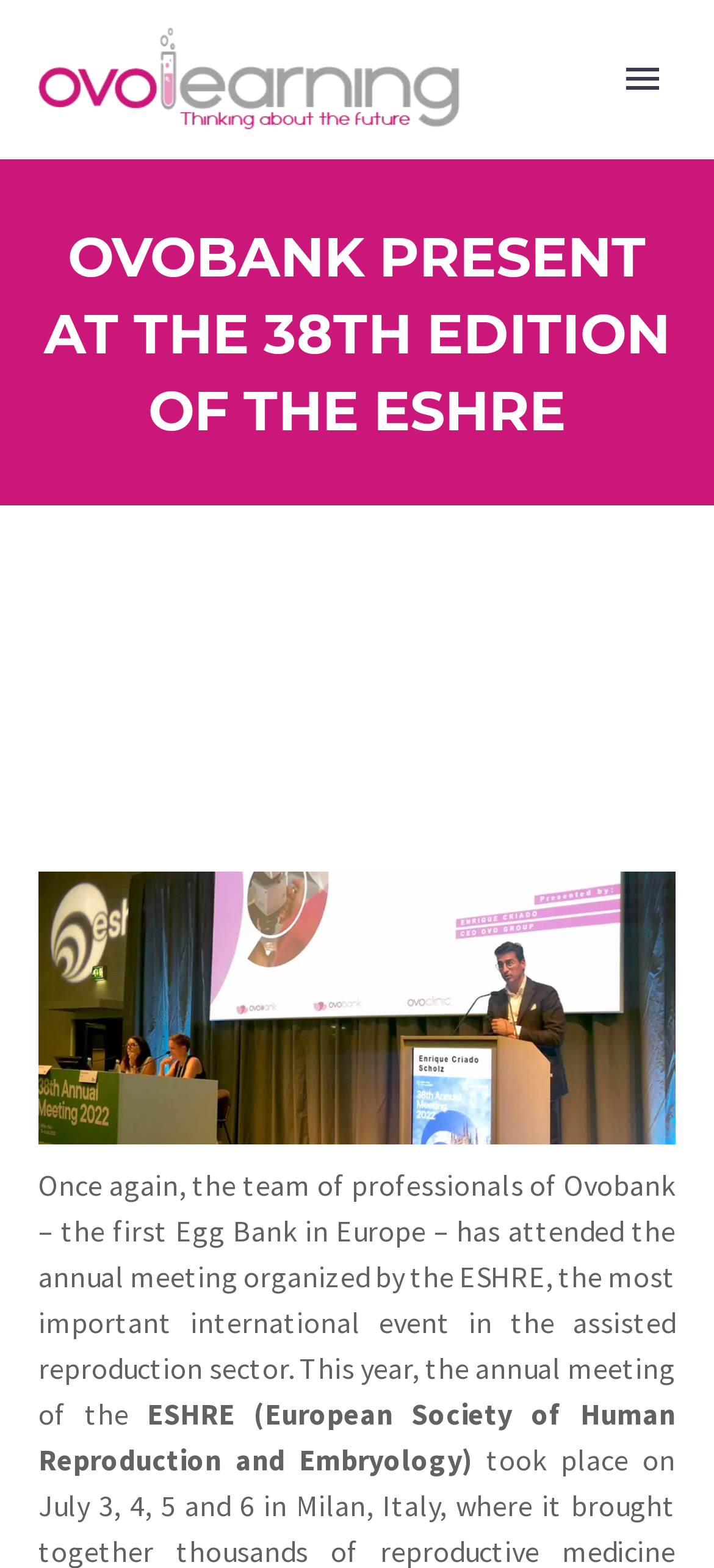Please provide the bounding box coordinates for the element that needs to be clicked to perform the instruction: "View all petitions". The coordinates must consist of four float numbers between 0 and 1, formatted as [left, top, right, bottom].

None